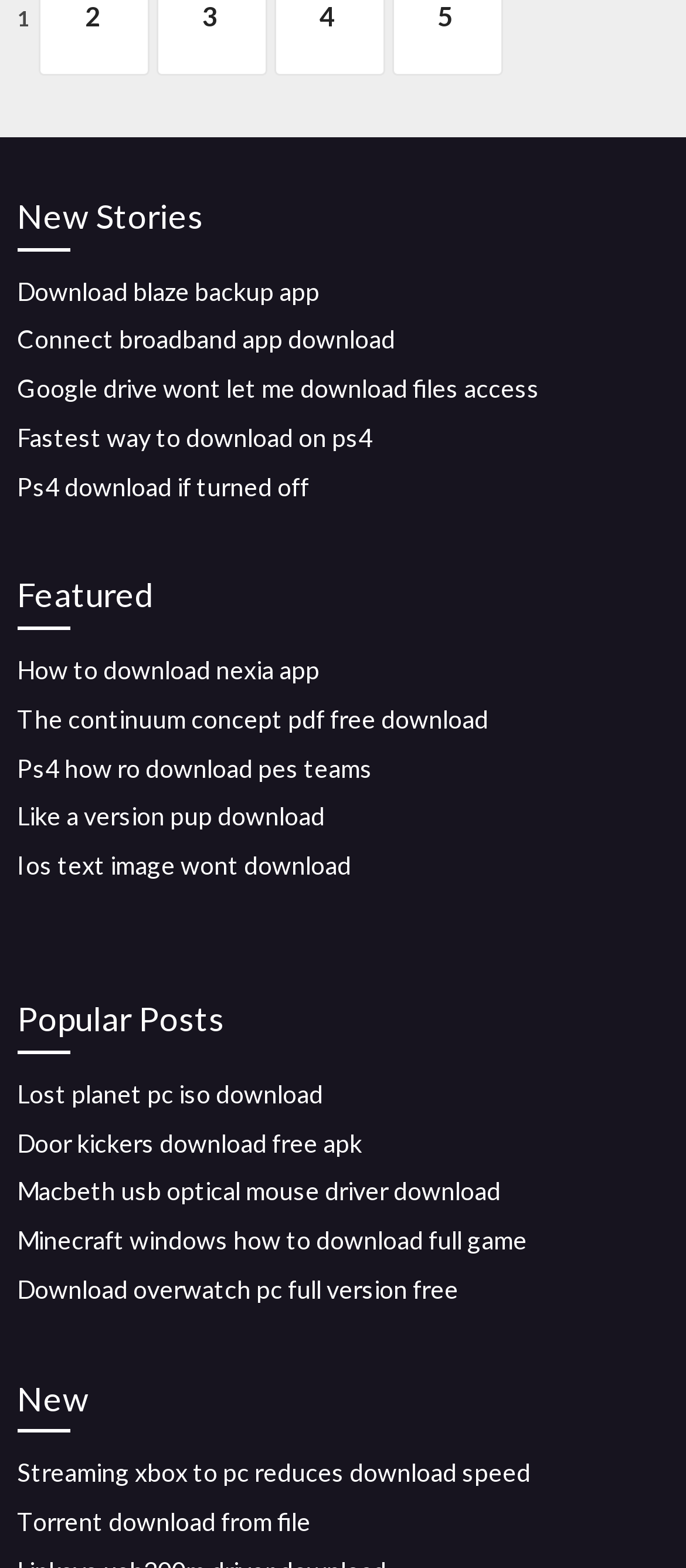Kindly determine the bounding box coordinates for the area that needs to be clicked to execute this instruction: "Learn about the university's departments and units".

None